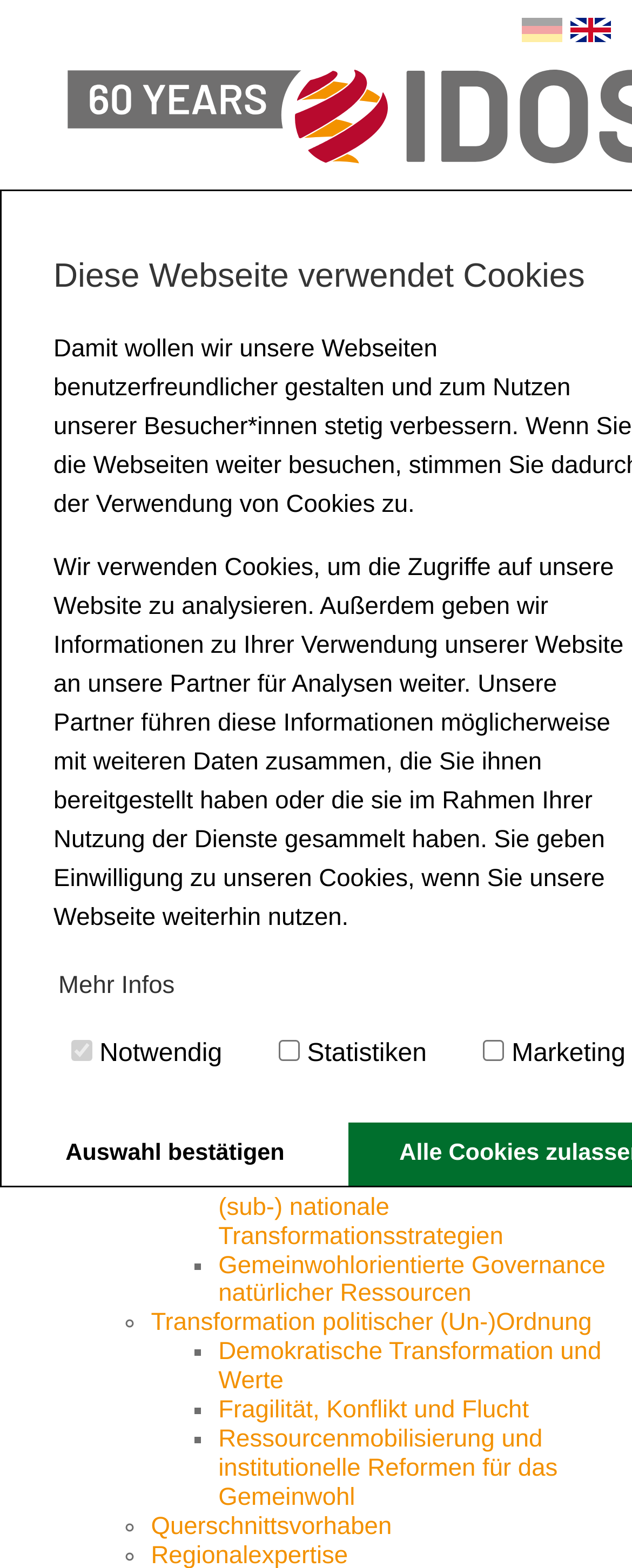Locate the bounding box coordinates of the area where you should click to accomplish the instruction: "Go to Home".

[0.026, 0.235, 0.091, 0.247]